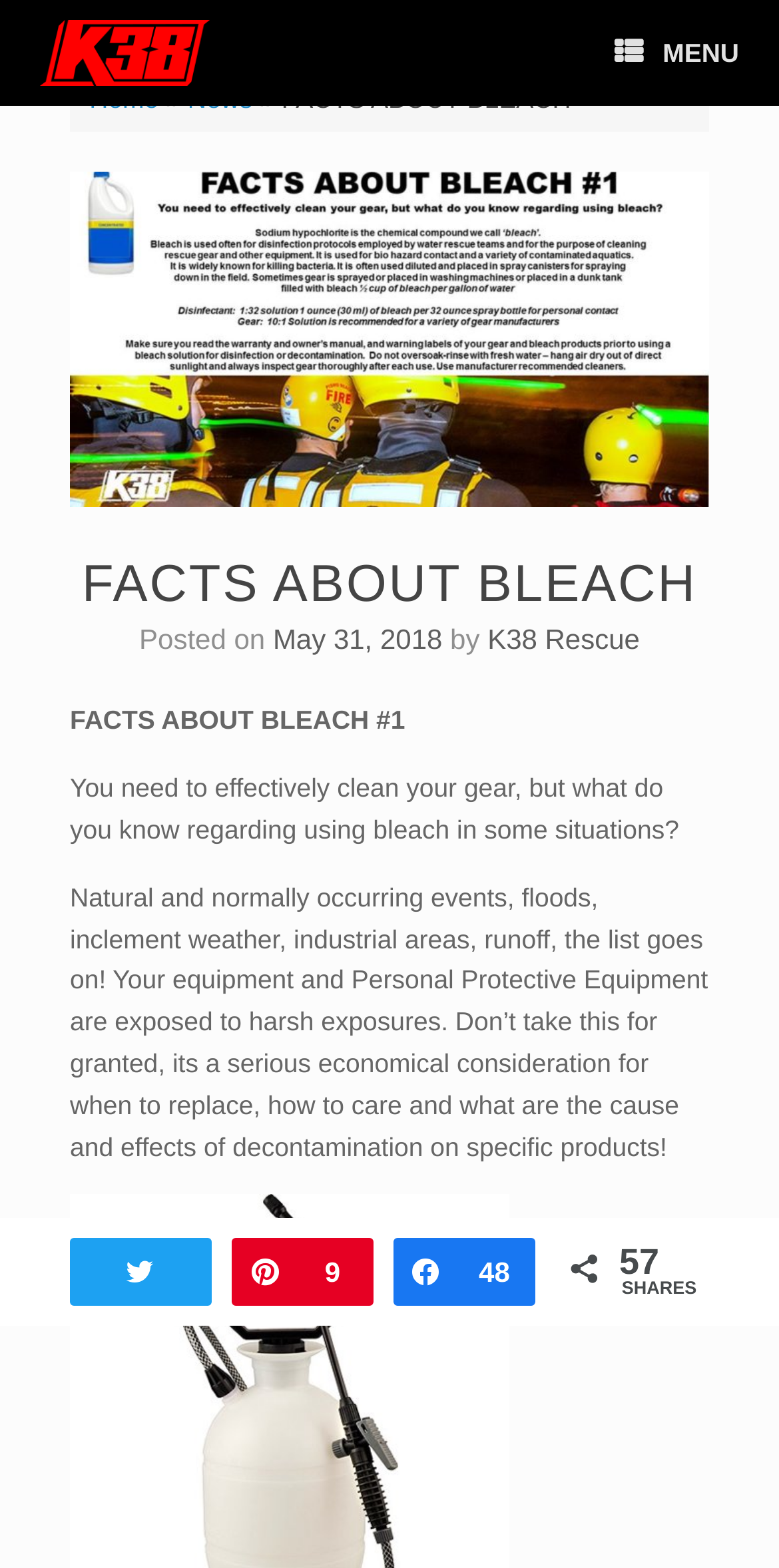Give the bounding box coordinates for the element described by: "Menu".

[0.738, 0.0, 1.0, 0.067]